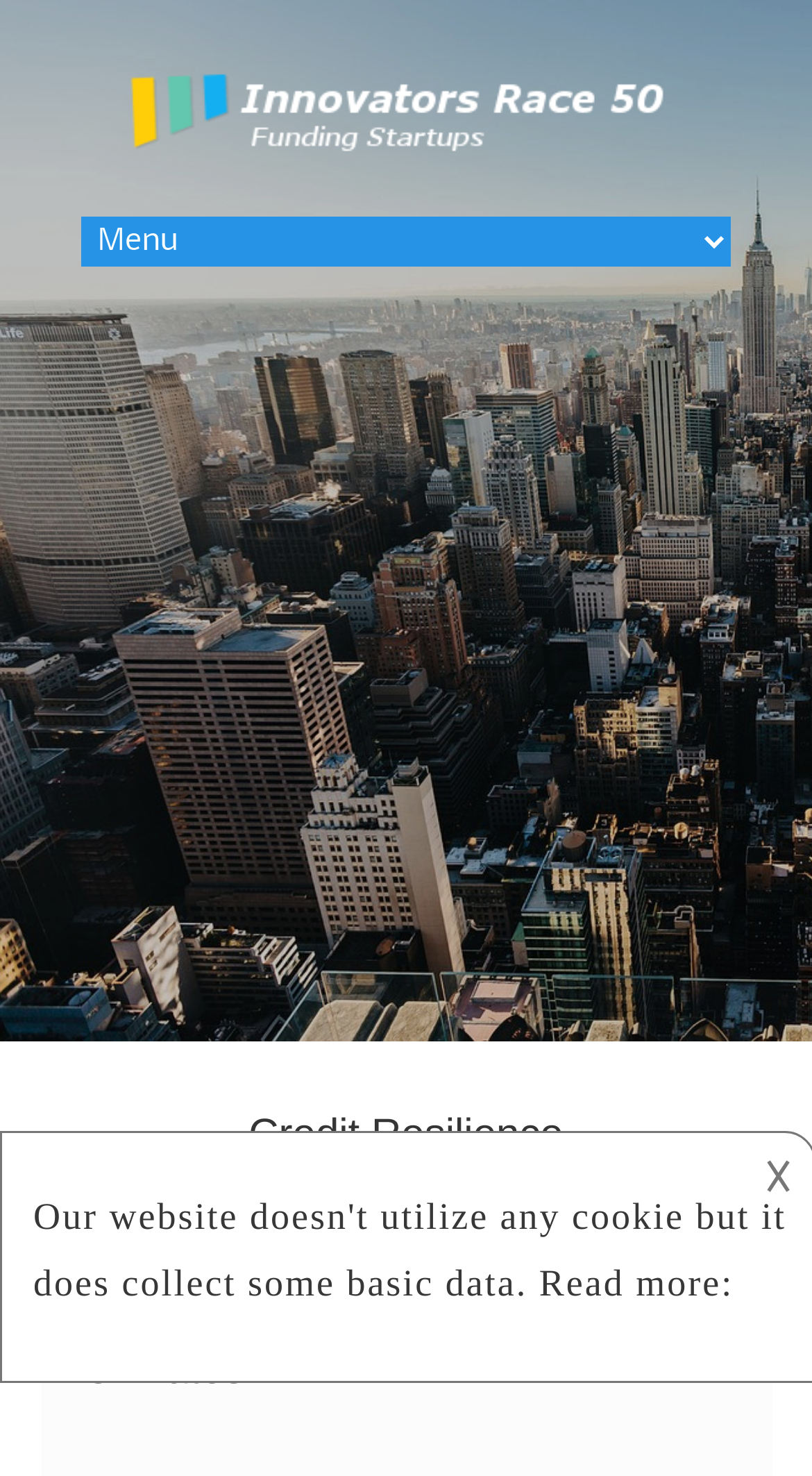What is the topic of the financial climate navigation?
Give a one-word or short-phrase answer derived from the screenshot.

Credit Cards and Political Economy